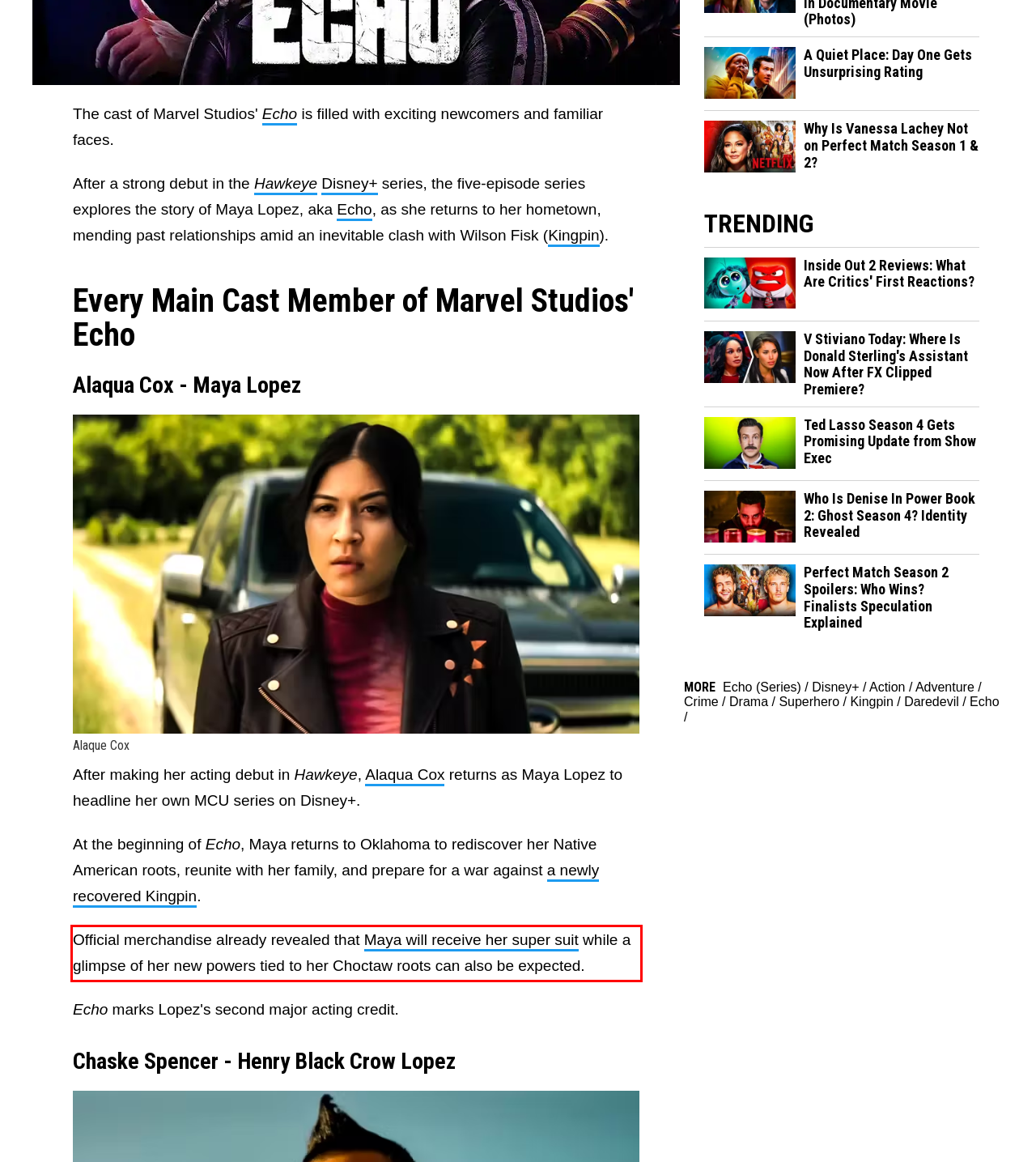Identify and transcribe the text content enclosed by the red bounding box in the given screenshot.

Official merchandise already revealed that Maya will receive her super suit while a glimpse of her new powers tied to her Choctaw roots can also be expected.